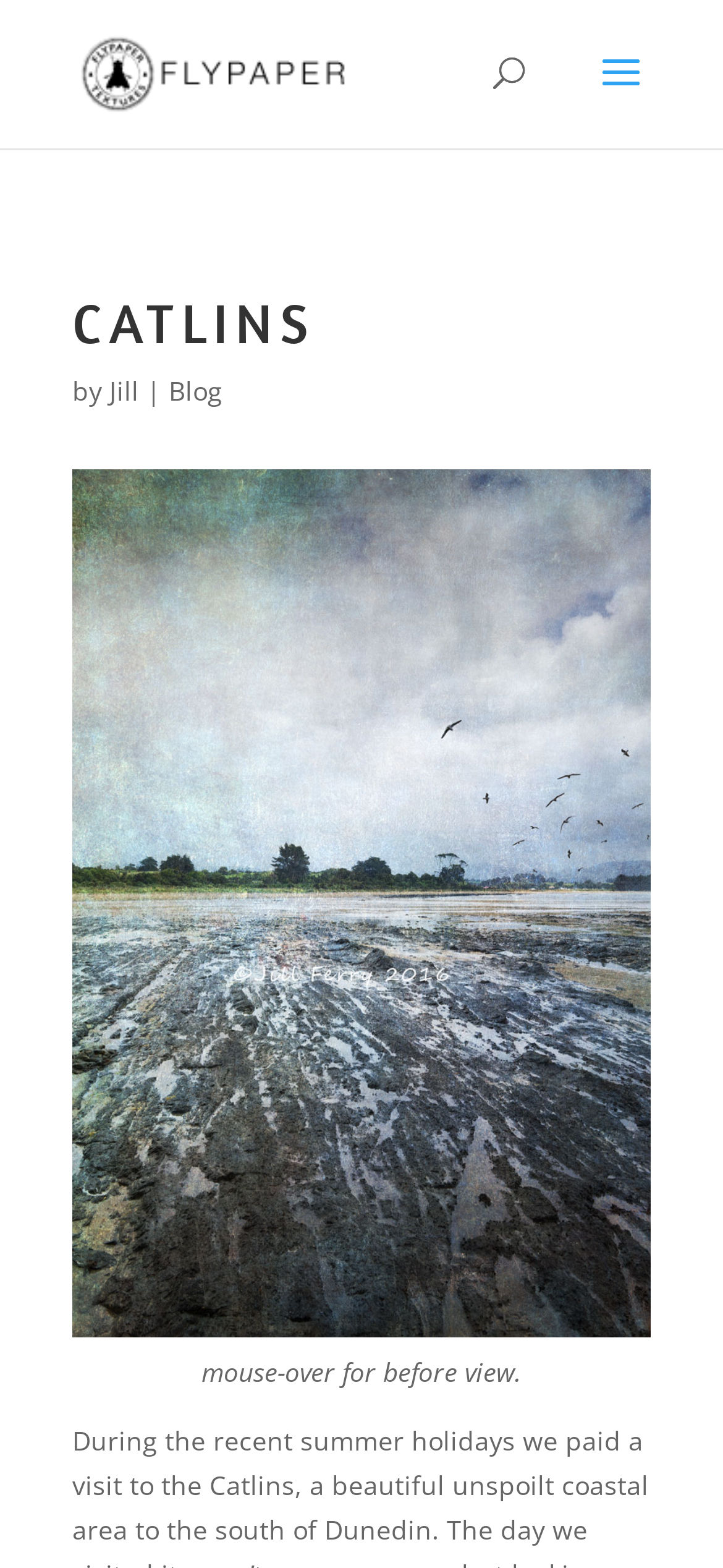Provide a single word or phrase to answer the given question: 
Is there a search function on the webpage?

Yes